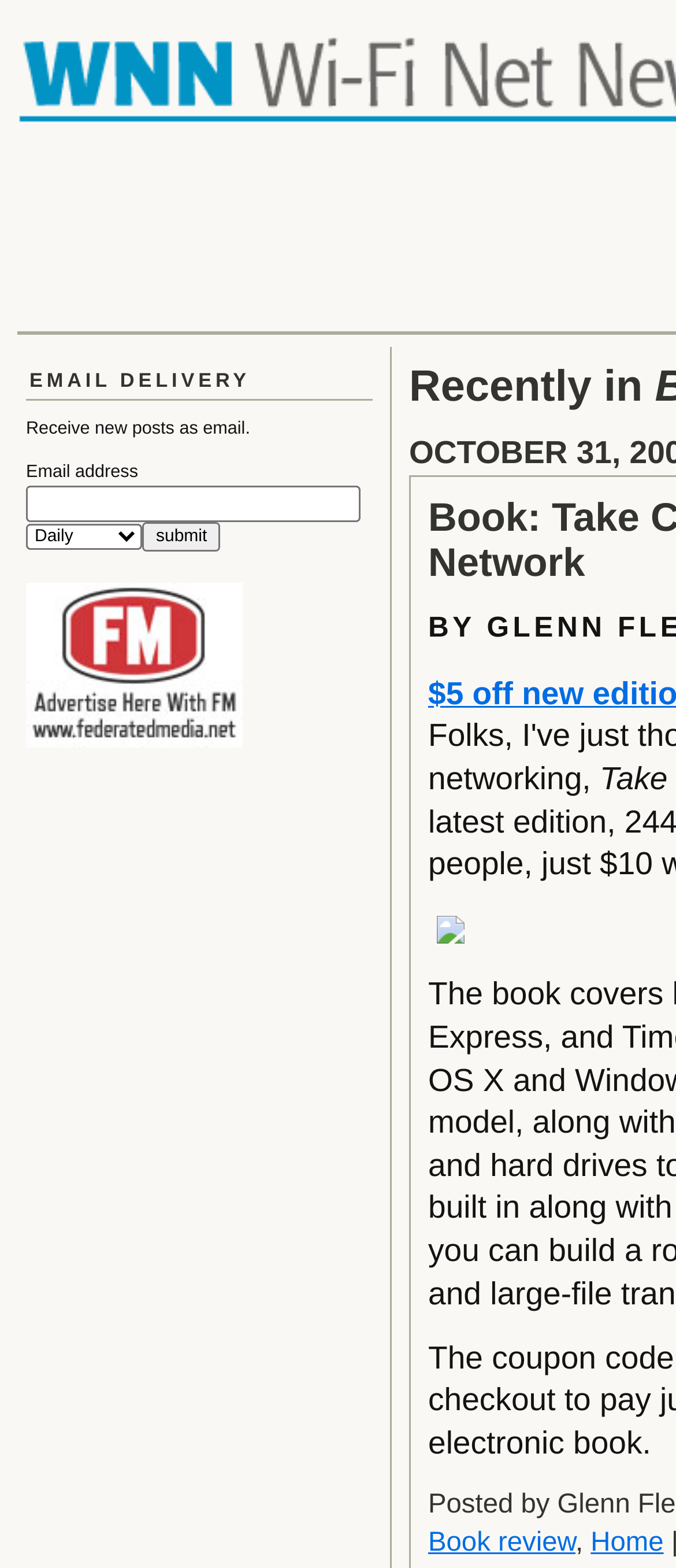Generate a comprehensive description of the webpage content.

The webpage is titled "Wi-Fi Networking News: Book review Archives". At the top, there is a small, almost imperceptible text element containing a non-breaking space. Below this, a prominent heading reads "EMAIL DELIVERY". 

Underneath the heading, a paragraph of text explains that users can "Receive new posts as email." This is followed by a label "Email address" and a corresponding text input field. A dropdown menu and a submit button are positioned to the right of the text input field. 

To the right of the email submission section, there is a link accompanied by a small image. Further down the page, there is another image, although its purpose is unclear. 

At the bottom of the page, there are three links: "Book review", "Home", and a comma separating them. The "Book review" link is positioned to the left of the comma, and the "Home" link is to the right.